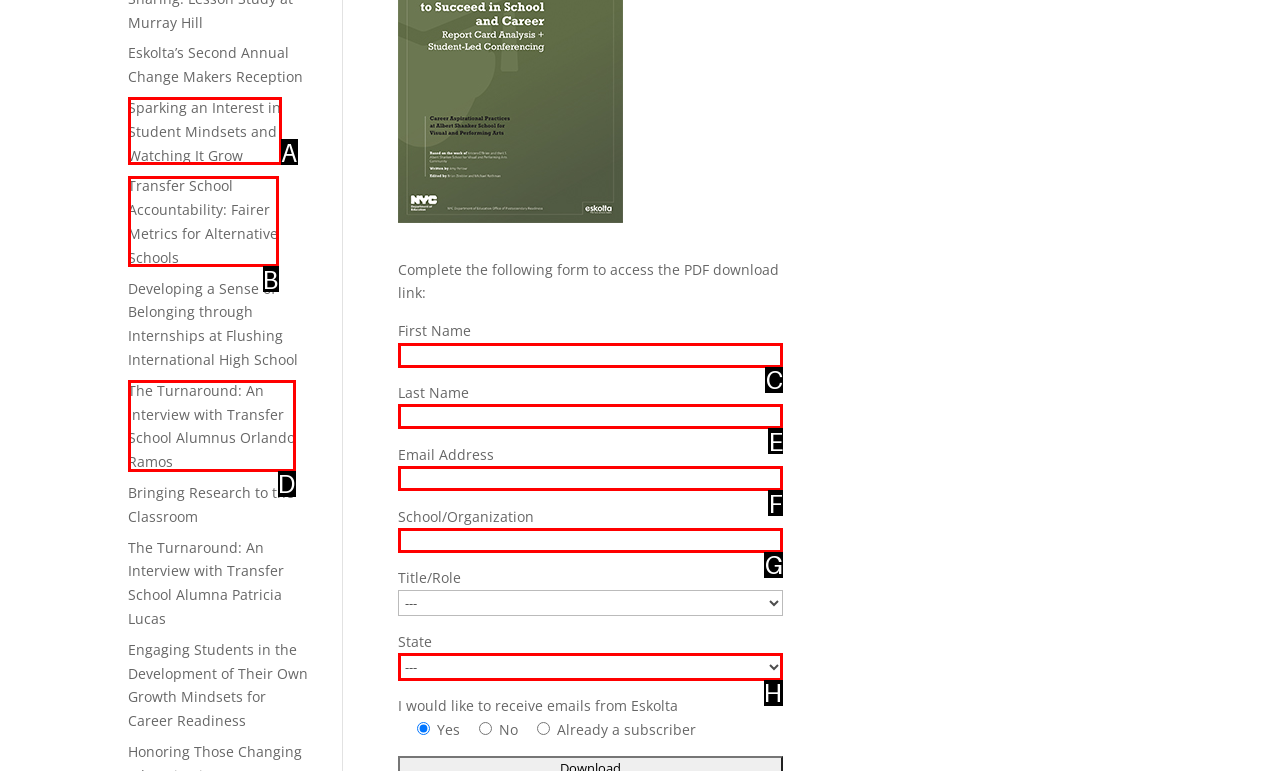Identify the correct HTML element to click to accomplish this task: Choose a state
Respond with the letter corresponding to the correct choice.

H